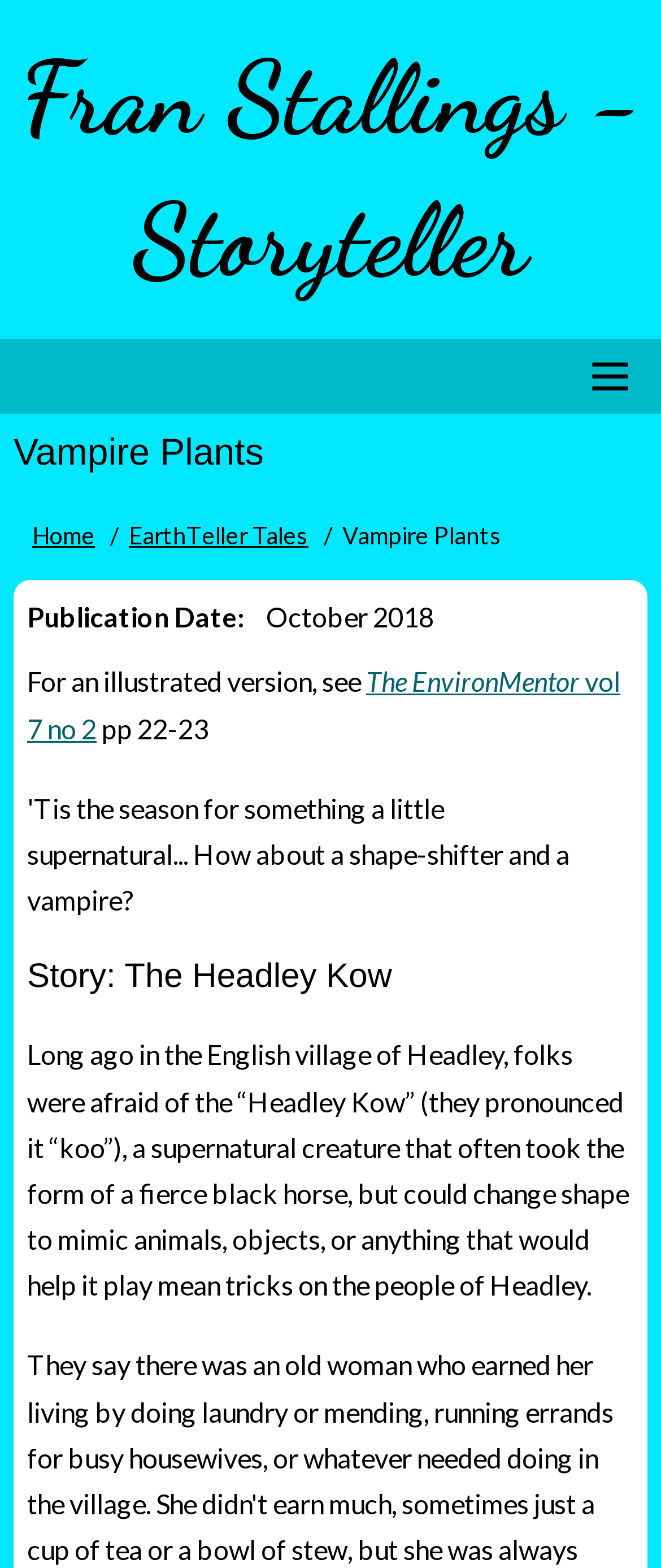Provide a thorough description of this webpage.

The webpage is about a story titled "Vampire Plants" by Fran Stallings, a storyteller. At the top left corner, there is a link to skip to the main content. Below it, there is a banner with a heading that displays the title "Fran Stallings - Storyteller". 

To the right of the banner, there is a main navigation section with a heading "Main navigation". Below the navigation section, there is a heading "Vampire Plants" followed by a breadcrumb navigation section. The breadcrumb section contains links to "Home" and "EarthTeller Tales", as well as a static text "Vampire Plants".

Below the breadcrumb section, there is a publication date "October 2018" and a note that says "For an illustrated version, see The EnvironMentor vol 7 no 2 pp 22-23". 

The main content of the webpage is a story titled "The Headley Kow", which is about a supernatural creature that can change shape to play tricks on people. The story is divided into paragraphs, with the first paragraph describing the creature's abilities and habits.